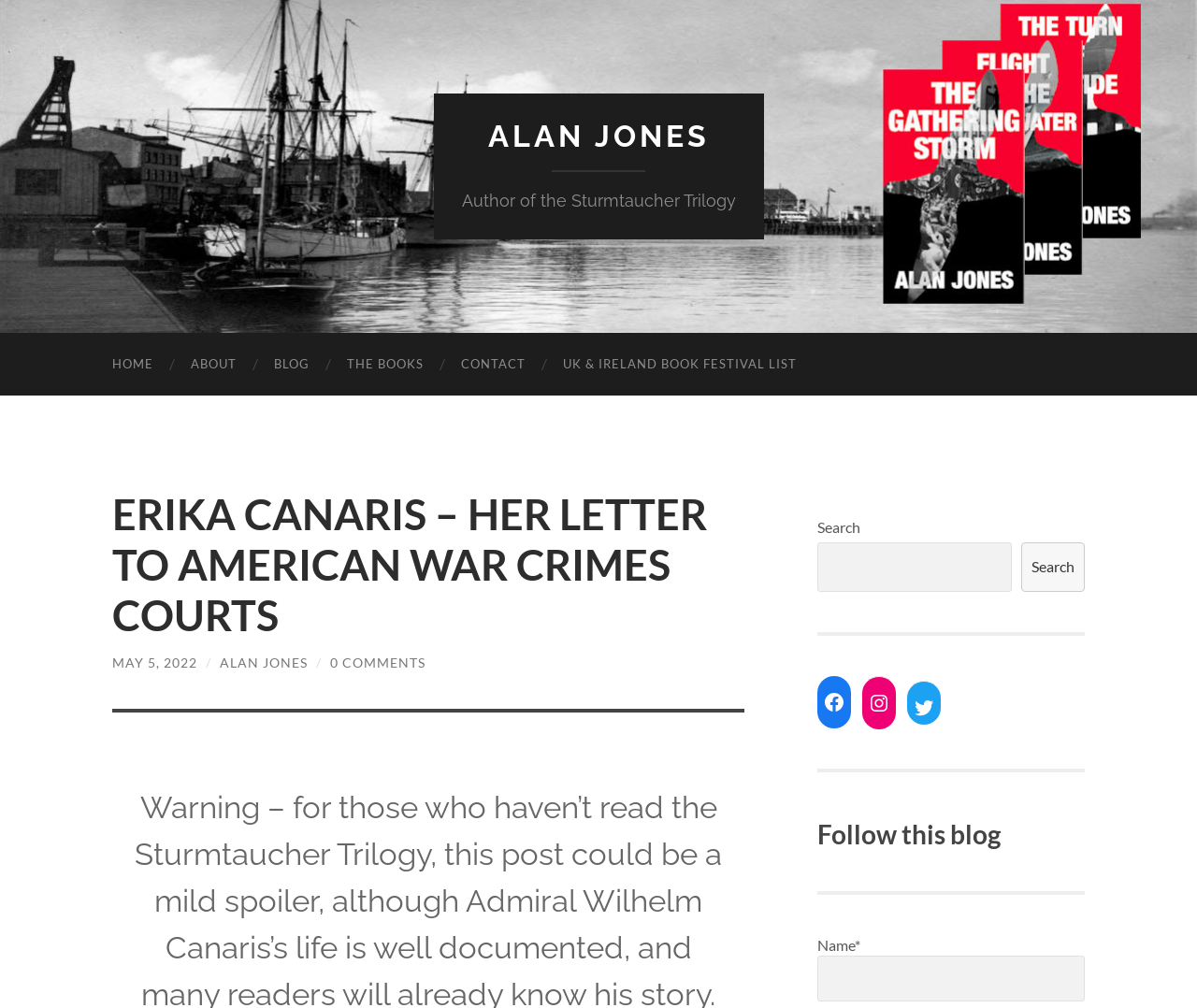Extract the bounding box coordinates of the UI element described by: "Bidali / Send". The coordinates should include four float numbers ranging from 0 to 1, e.g., [left, top, right, bottom].

None